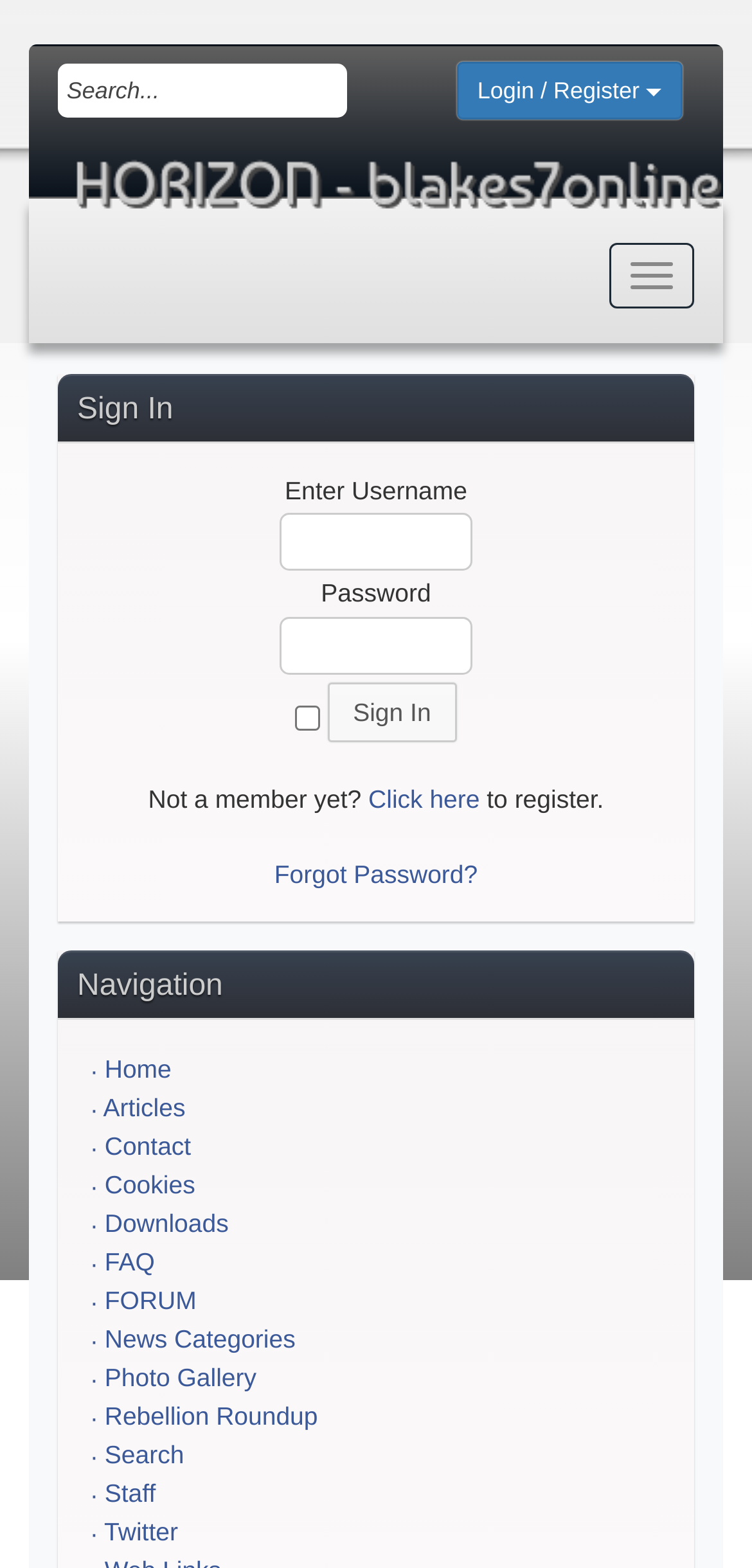What is the label of the checkbox below the password text box?
Using the image as a reference, answer with just one word or a short phrase.

None